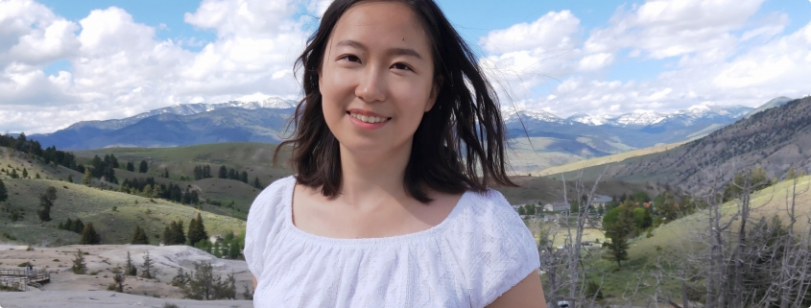Please give a succinct answer using a single word or phrase:
What is the name of the scholarship Yingying Zhang received?

Hsien Wu and Daisy Yen Wu Scholarship